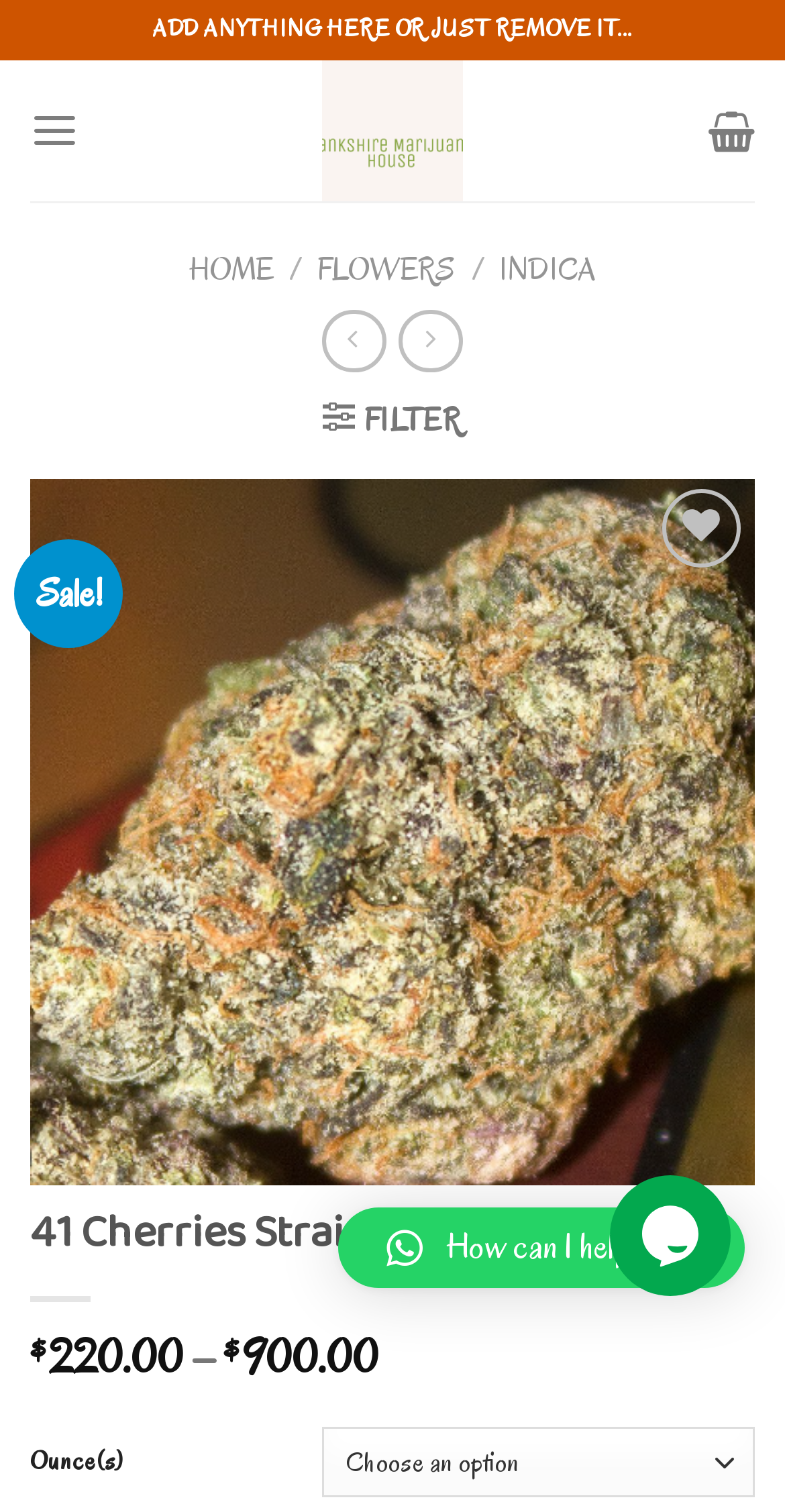What is the navigation button that is currently disabled?
Look at the screenshot and respond with a single word or phrase.

Previous